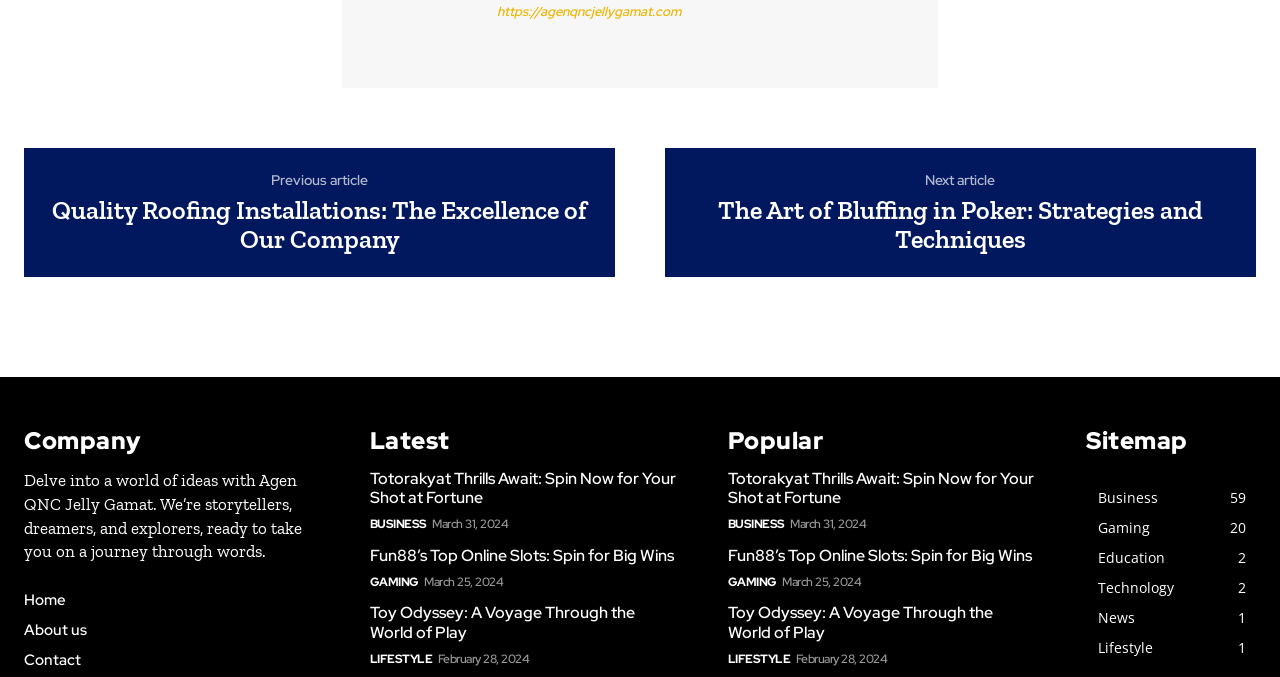Pinpoint the bounding box coordinates of the area that should be clicked to complete the following instruction: "Explore the 'LIFESTYLE' category". The coordinates must be given as four float numbers between 0 and 1, i.e., [left, top, right, bottom].

[0.289, 0.96, 0.338, 0.987]